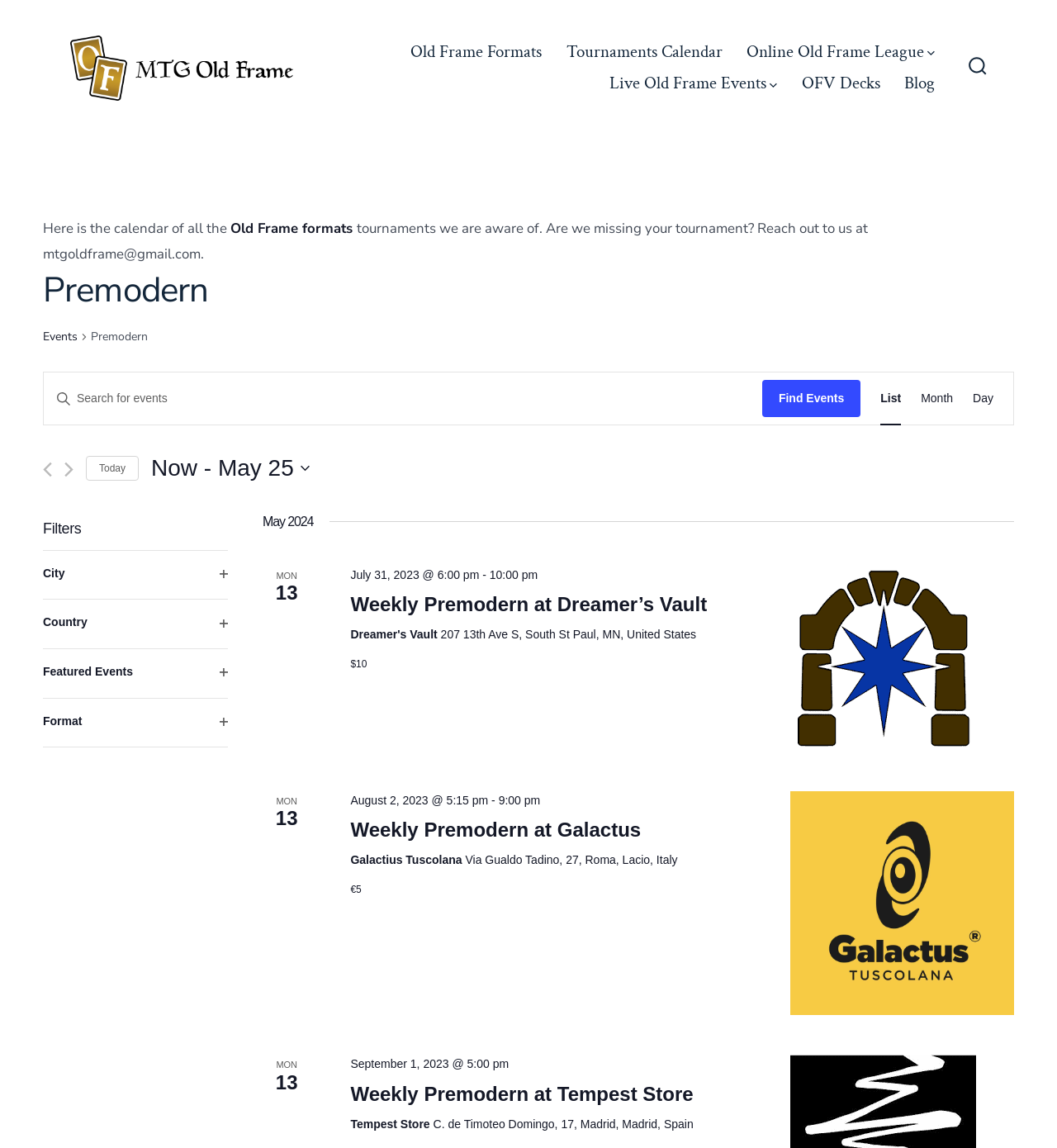What is the format of the event 'Weekly Premodern at Dreamer’s Vault'?
Please give a well-detailed answer to the question.

I found the event 'Weekly Premodern at Dreamer’s Vault' on the webpage and noticed that it is categorized under the 'Premodern' format, which is indicated by the heading 'Premodern' above the event list.